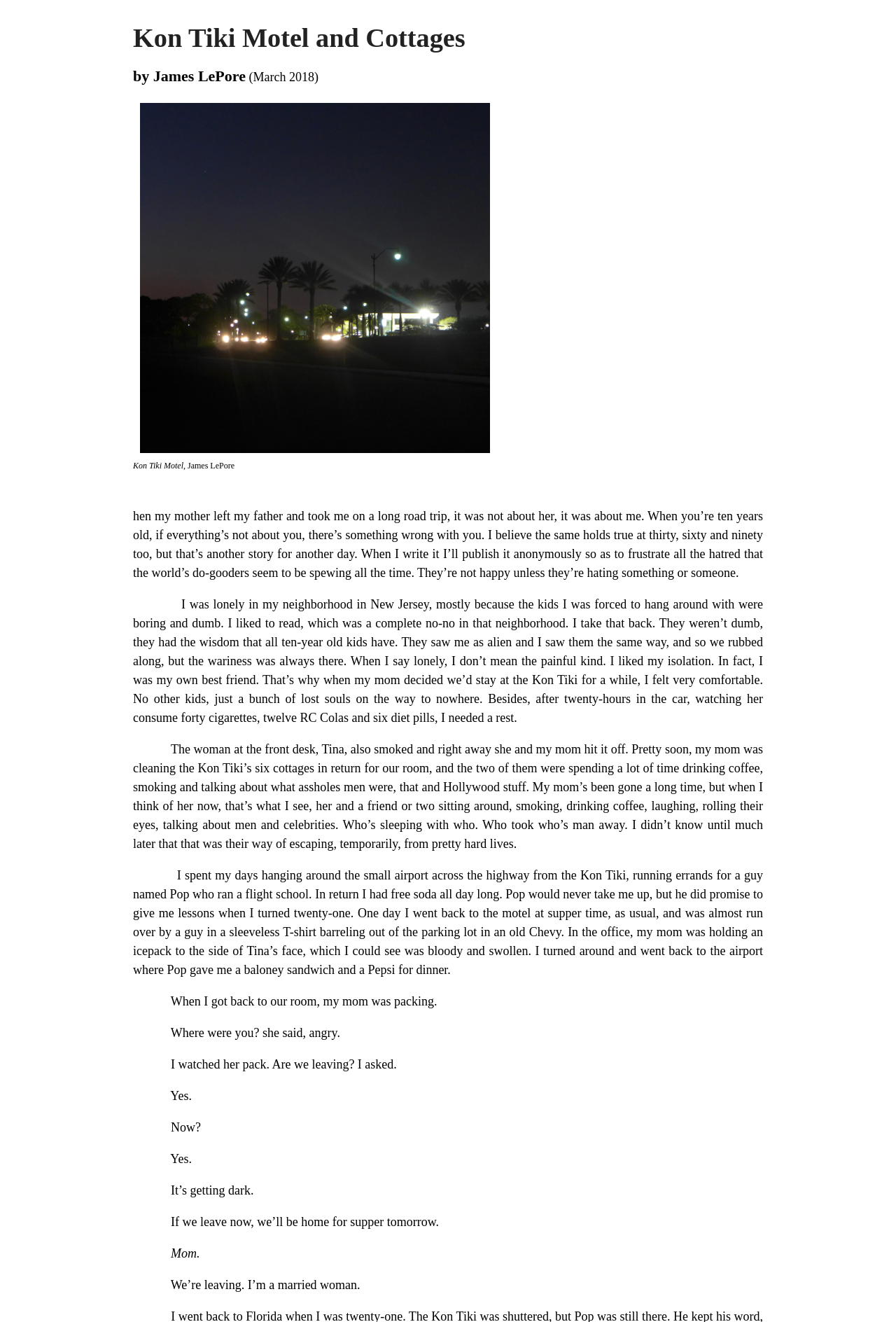What is the narrator's mother doing in return for their room?
By examining the image, provide a one-word or phrase answer.

Cleaning the cottages